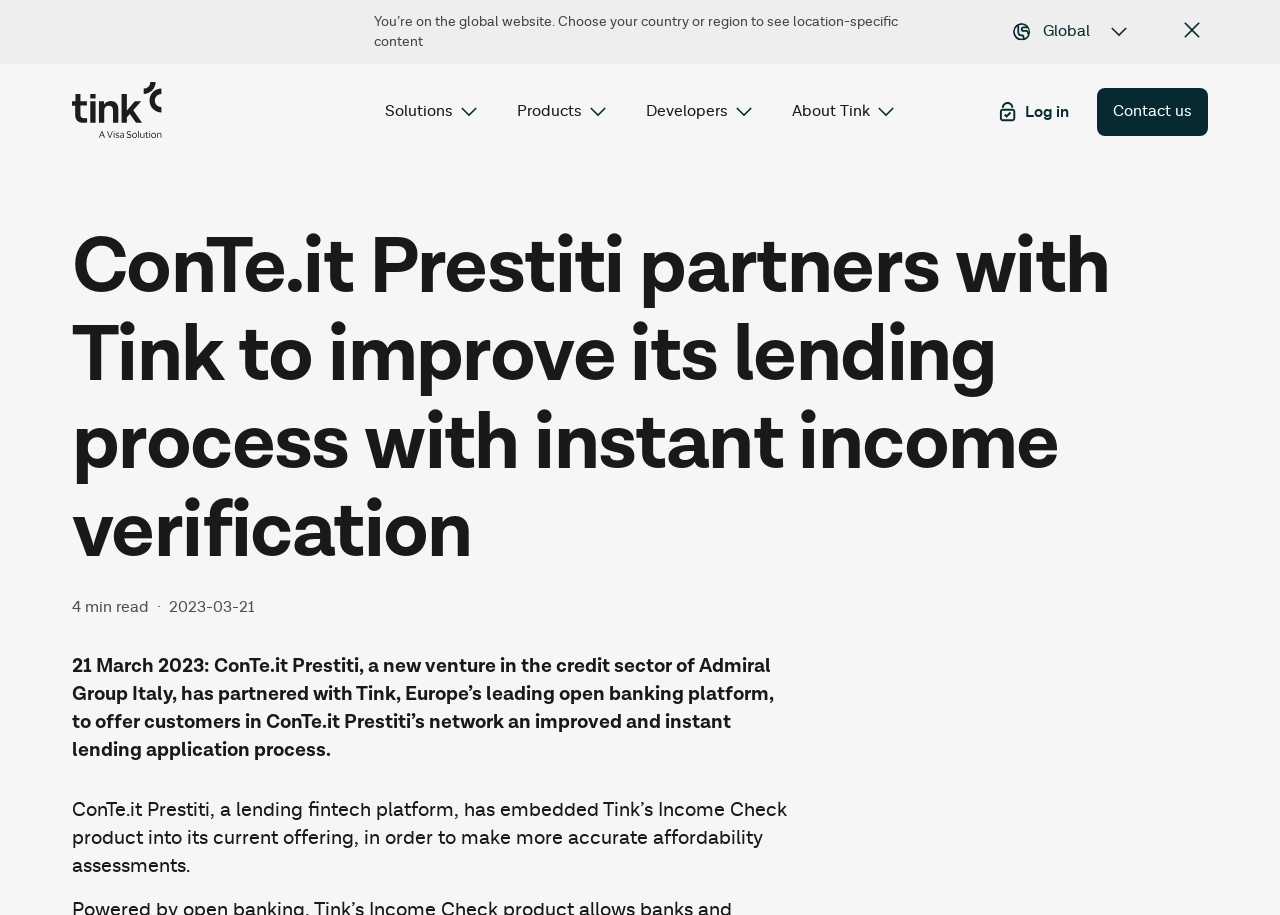What is the name of the open banking platform partnering with ConTe.it Prestiti?
Please give a detailed answer to the question using the information shown in the image.

The webpage mentions 'ConTe.it Prestiti partners with Tink to improve its lending process with instant income verification', which indicates that Tink is the open banking platform partnering with ConTe.it Prestiti.